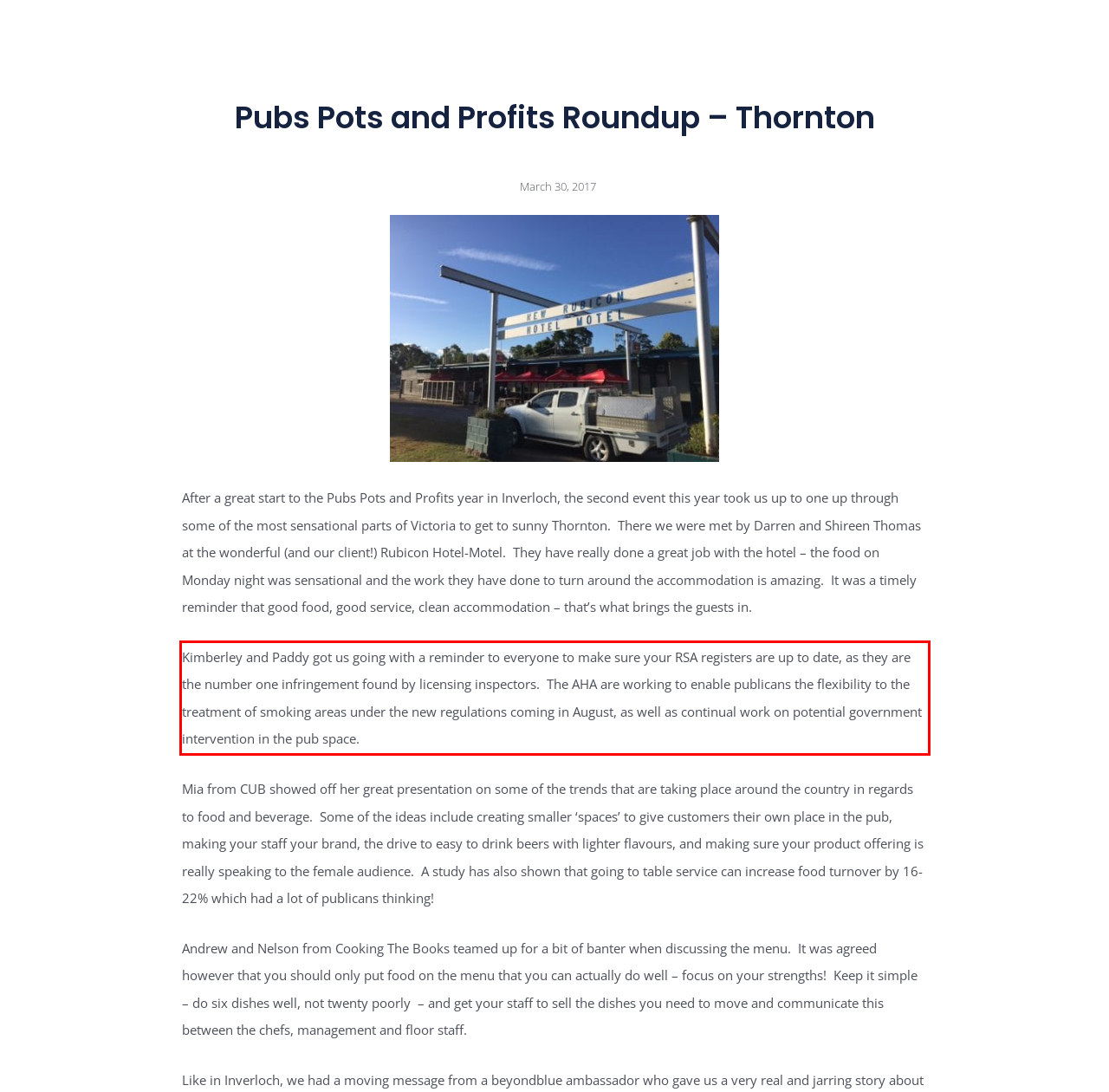Identify the text inside the red bounding box in the provided webpage screenshot and transcribe it.

Kimberley and Paddy got us going with a reminder to everyone to make sure your RSA registers are up to date, as they are the number one infringement found by licensing inspectors. The AHA are working to enable publicans the flexibility to the treatment of smoking areas under the new regulations coming in August, as well as continual work on potential government intervention in the pub space.